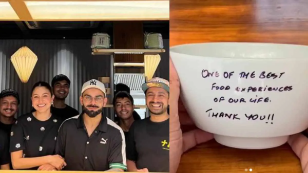Generate a detailed caption for the image.

In this delightful image, we see a heartwarming snapshot of Virat Kohli and Anushka Sharma at Bengaluru’s Naru Noodle Bar, accompanied by the restaurant staff. The couple is seen smiling alongside the team, creating a joyful atmosphere that highlights their appreciation for an exceptional dining experience. Beside them, a close-up shot features a bowl with handwritten text that reads, "One of the best food experiences of our life! Thank you!!" This not only signifies their enjoyment of the meal but also expresses gratitude towards the establishment, marking a memorable moment during their visit. The image encapsulates both the joy of culinary exploration and the warmth of personal connections in the hospitality industry.